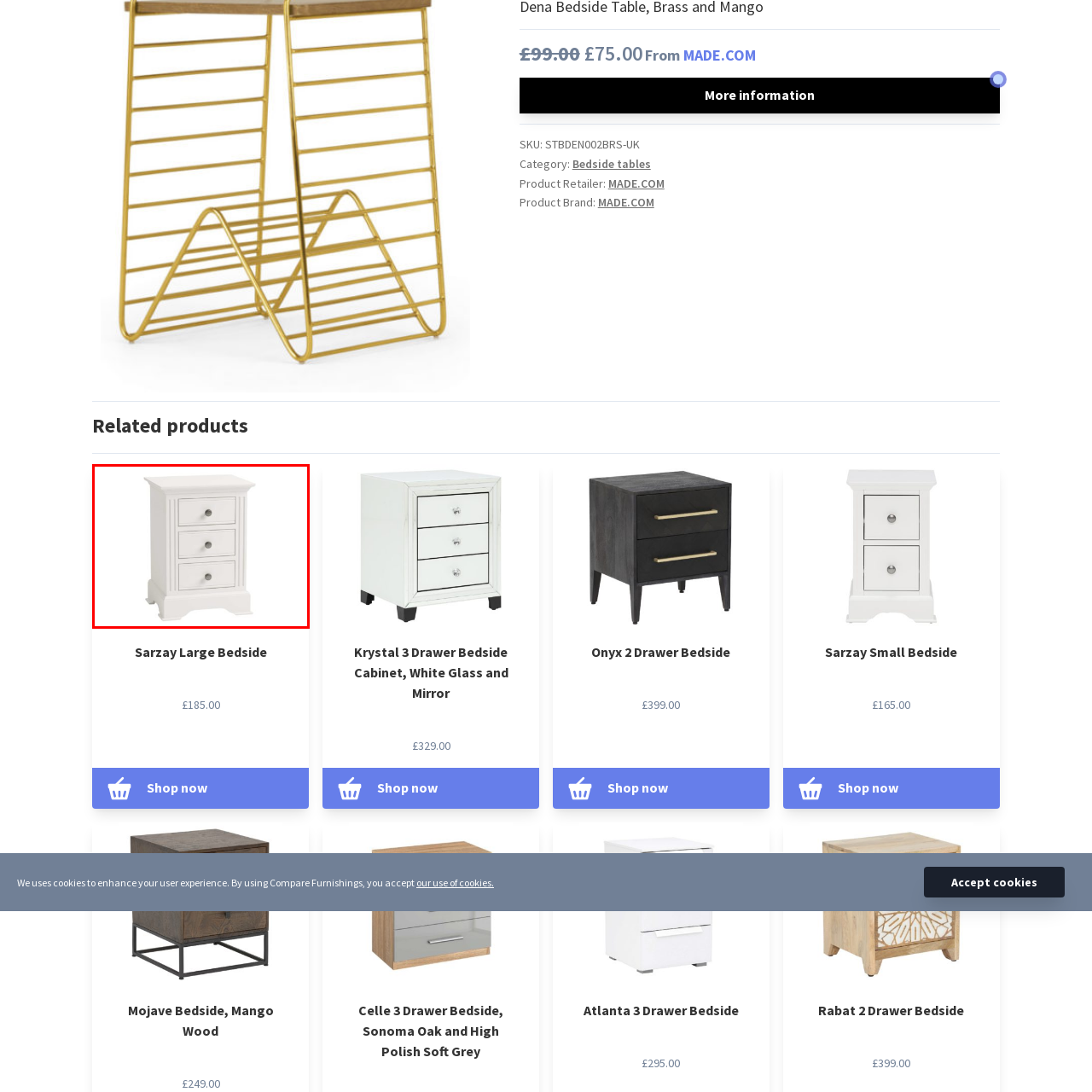View the portion of the image inside the red box and respond to the question with a succinct word or phrase: What is the design style of the bedside table?

modern